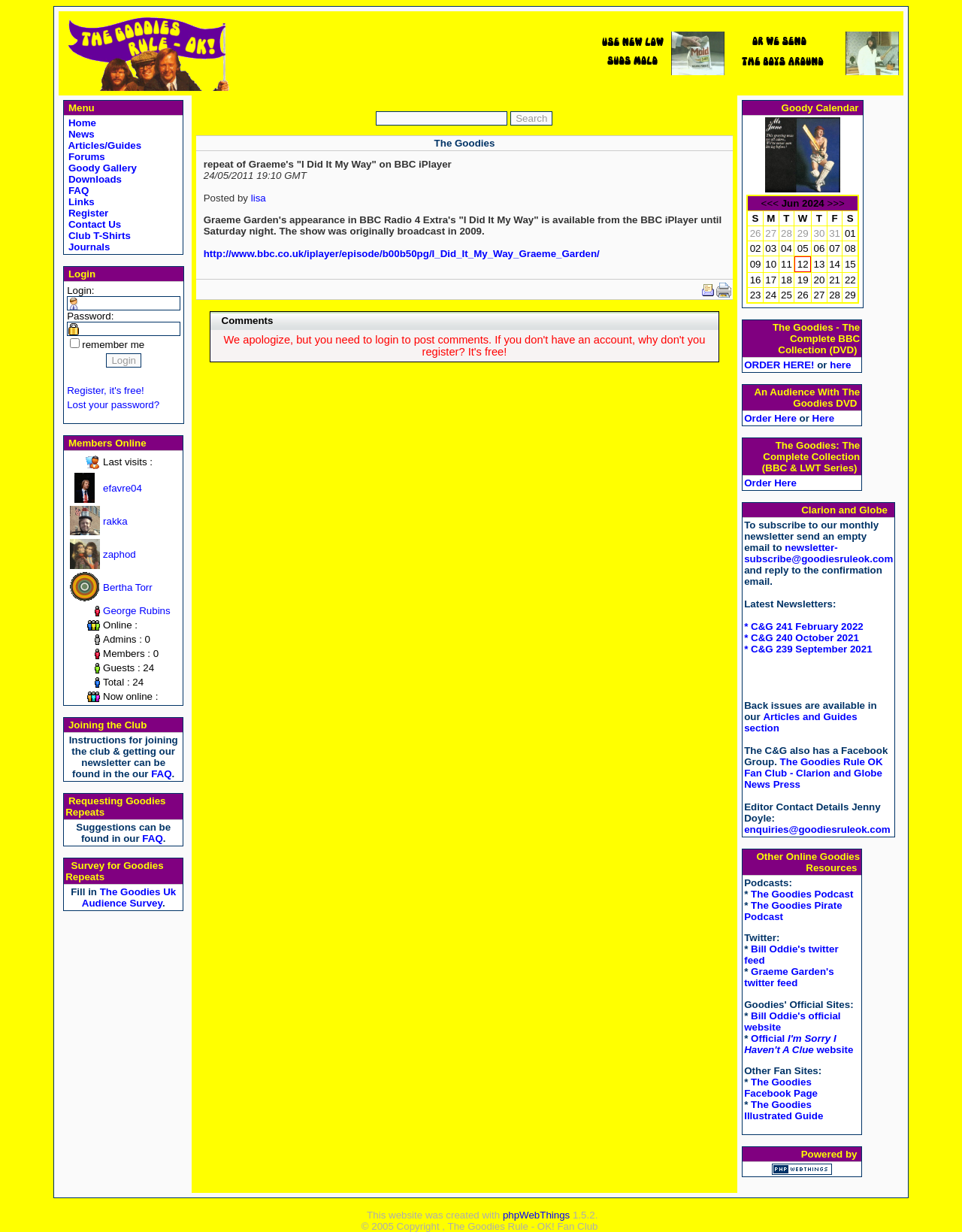Describe all the visual and textual components of the webpage comprehensively.

The webpage is the official fan club website for "The Goodies Rule - OK!" with a focus on news. At the top, there is a search bar and a message apologizing for the need to log in to post comments, with an invitation to register for free.

Below the search bar, there is a navigation menu with links to various sections of the website, including Home, News, Articles/Guides, Forums, Goody Gallery, Downloads, FAQ, Links, Register, Contact Us, Club T-Shirts, and Journals.

To the right of the navigation menu, there is a login section with fields for username and password, a "remember me" checkbox, and a login button. Below the login fields, there are links to register for free and to retrieve a lost password.

Further down the page, there is a section displaying the number of members online, including administrators, members, and guests. This section also shows the last visits of several members, including efavre04, rakka, zaphod, Bertha Torr, and George Rubins, with their respective profile pictures.

Throughout the page, there are several images, including a logo at the top and profile pictures of the members displayed in the "Members Online" section. The overall layout is organized, with clear headings and concise text.